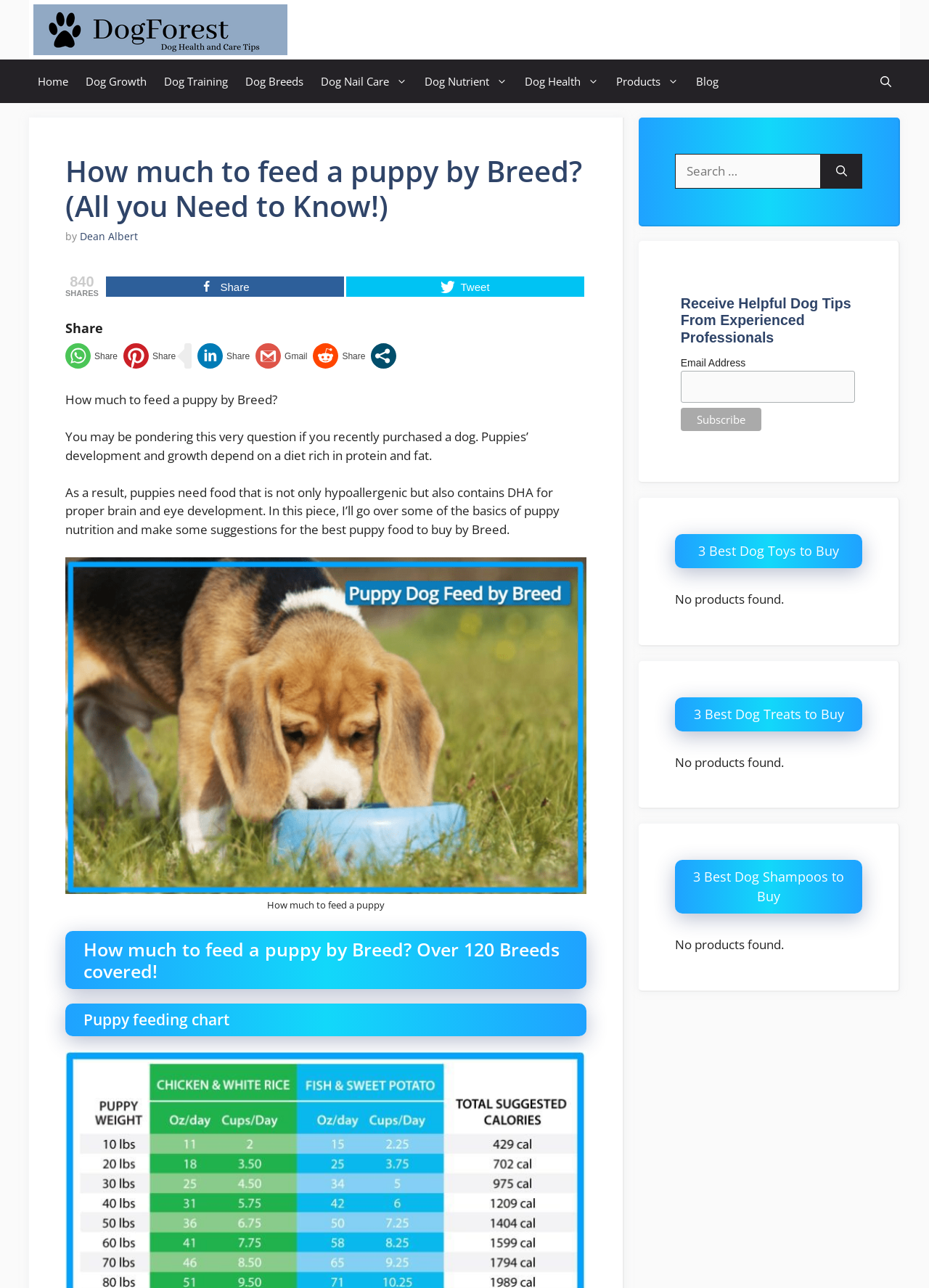Please find and report the bounding box coordinates of the element to click in order to perform the following action: "Search for something". The coordinates should be expressed as four float numbers between 0 and 1, in the format [left, top, right, bottom].

[0.727, 0.119, 0.884, 0.146]